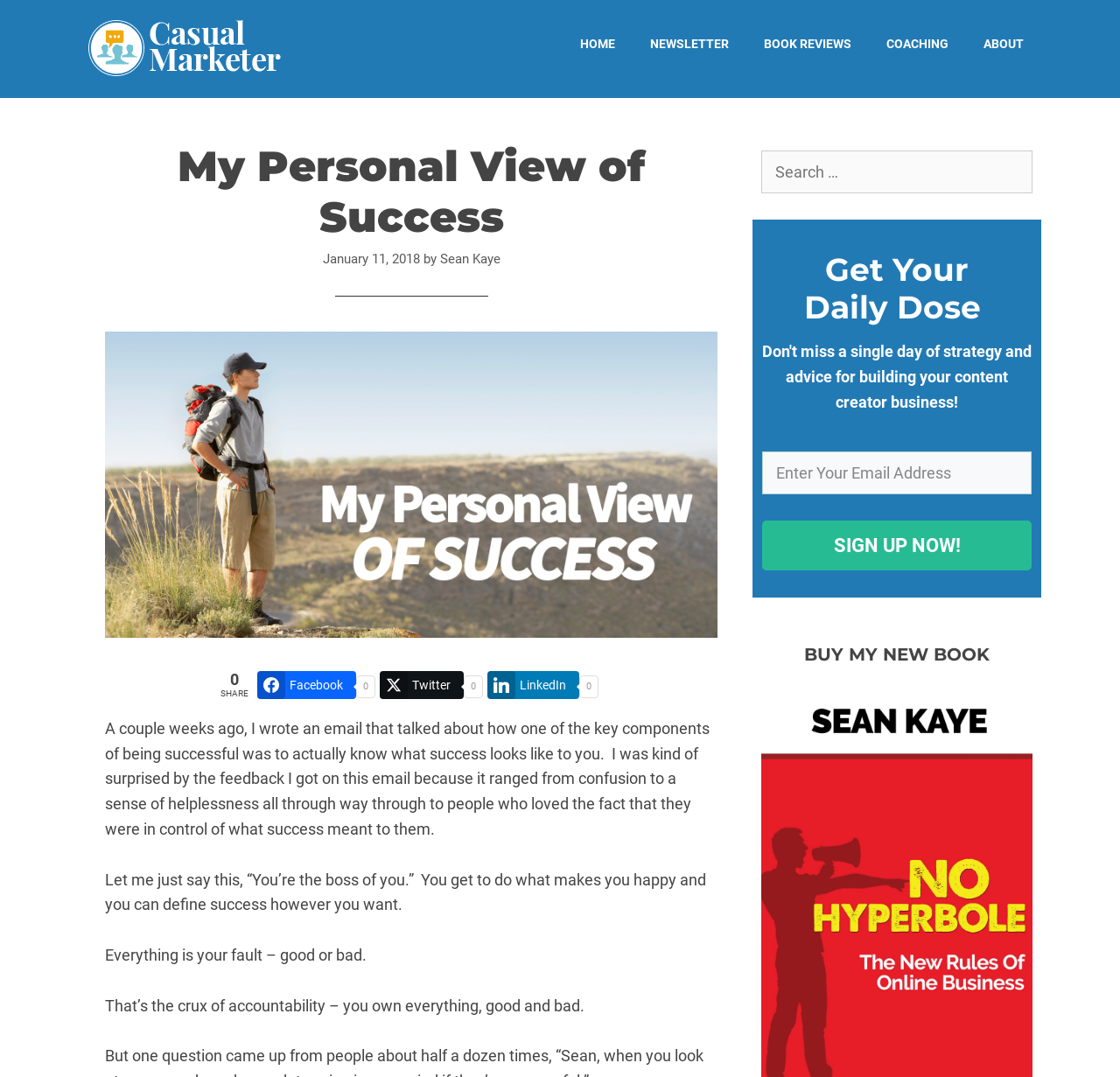Please identify the bounding box coordinates of the clickable region that I should interact with to perform the following instruction: "Sign up now". The coordinates should be expressed as four float numbers between 0 and 1, i.e., [left, top, right, bottom].

[0.68, 0.483, 0.921, 0.53]